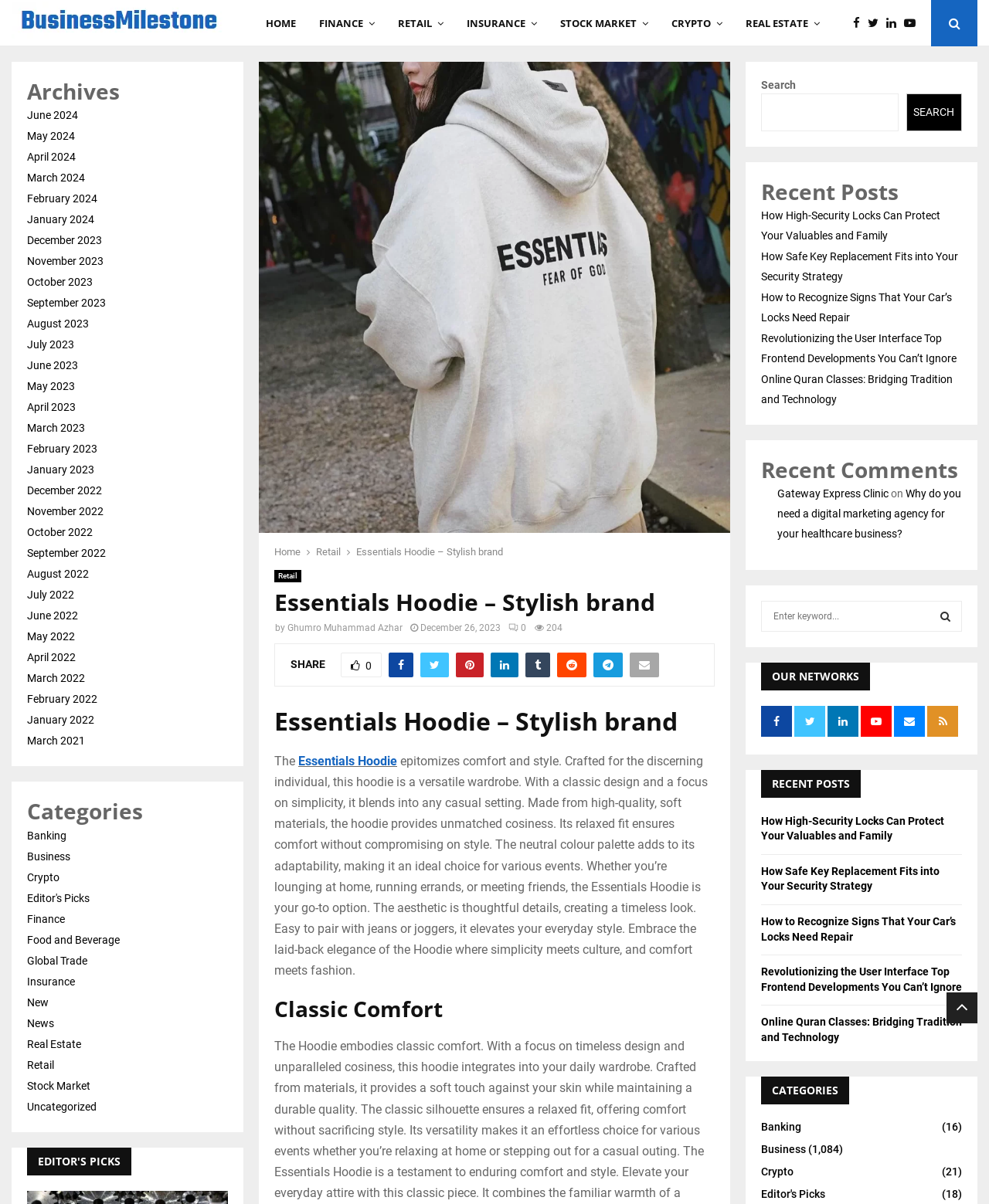Please provide the bounding box coordinate of the region that matches the element description: News. Coordinates should be in the format (top-left x, top-left y, bottom-right x, bottom-right y) and all values should be between 0 and 1.

[0.027, 0.845, 0.055, 0.855]